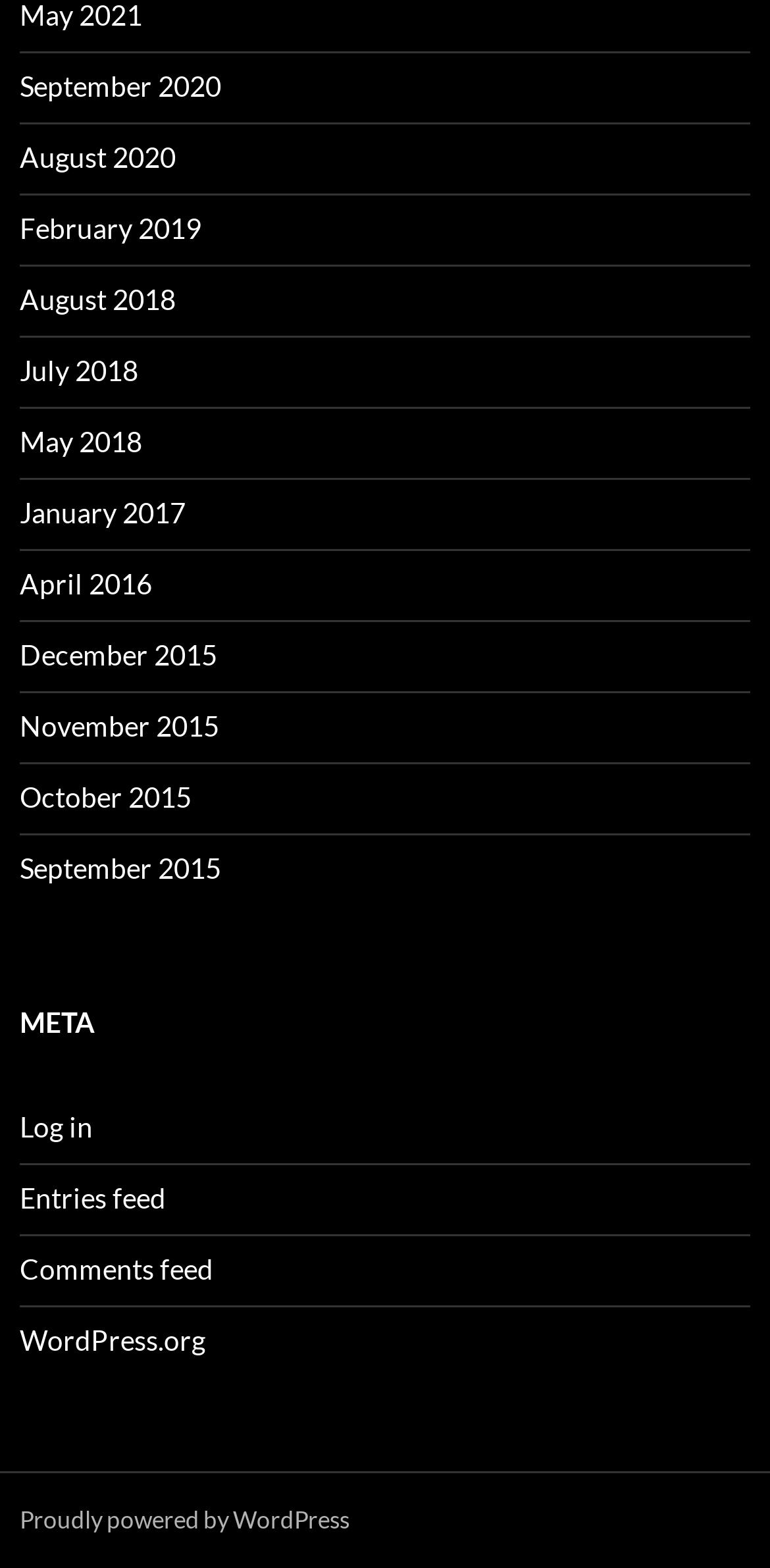What is the latest month available on the webpage? Refer to the image and provide a one-word or short phrase answer.

September 2020